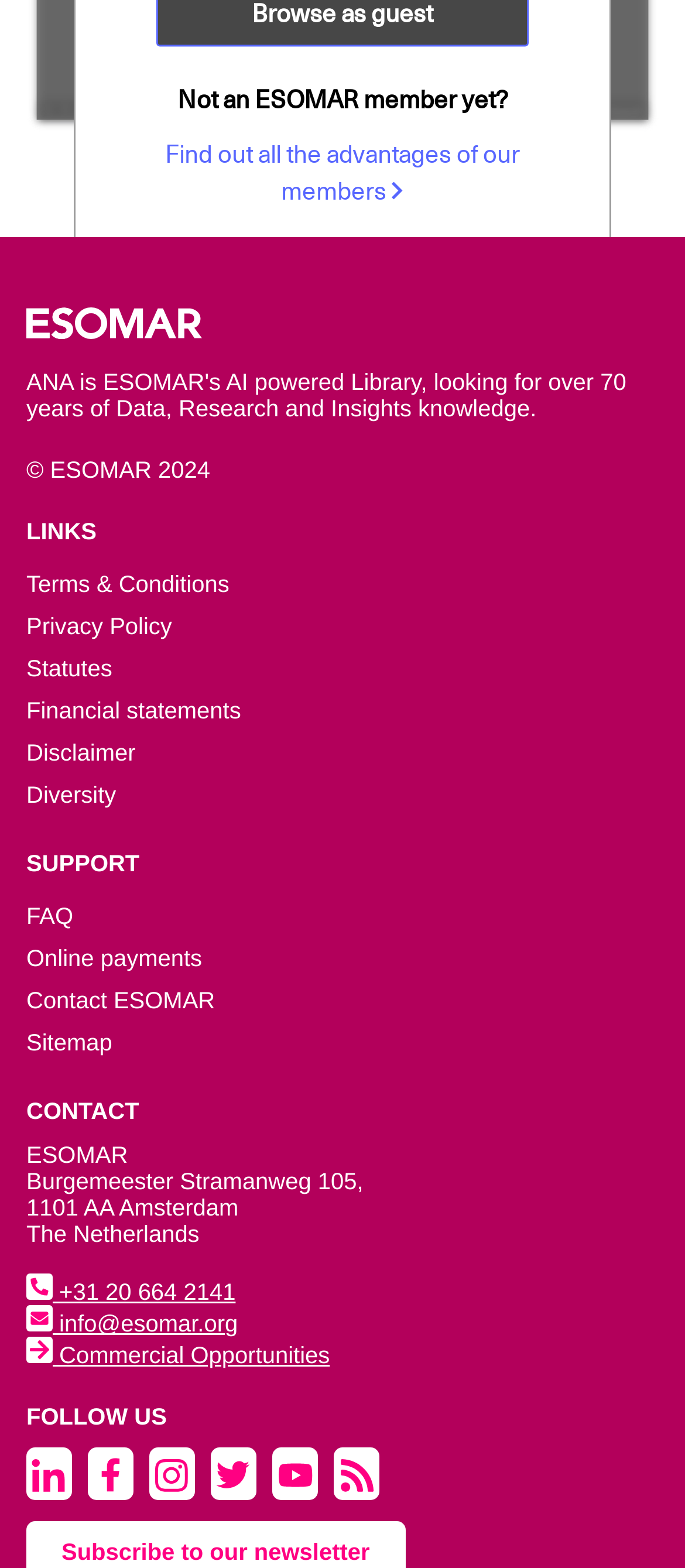What is the organization's name?
Answer the question with as much detail as you can, using the image as a reference.

The organization's name is ESOMAR, which can be found in the ESOMAR logo link at the top left corner of the webpage.